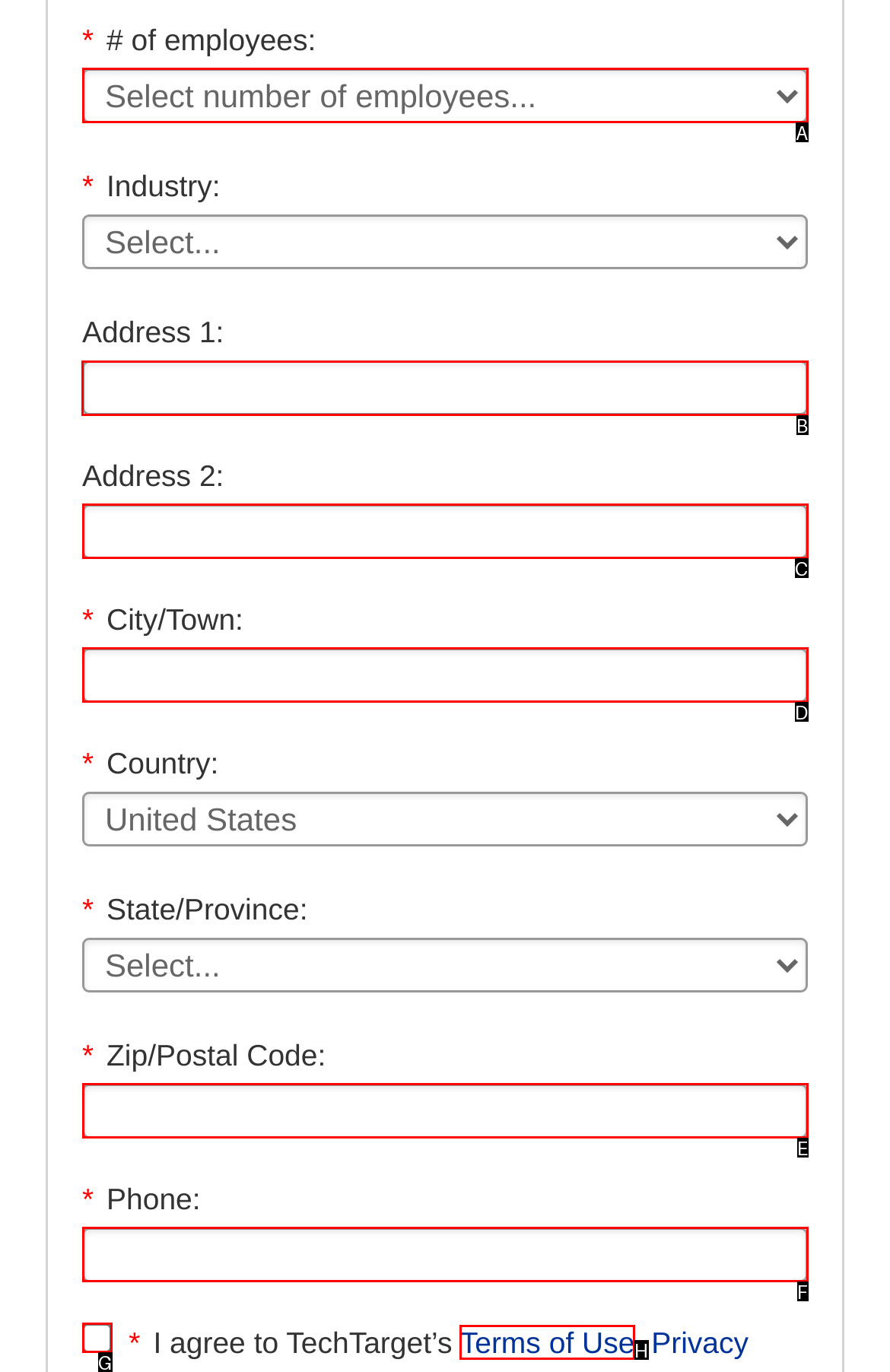Pick the right letter to click to achieve the task: Enter address 1
Answer with the letter of the correct option directly.

B